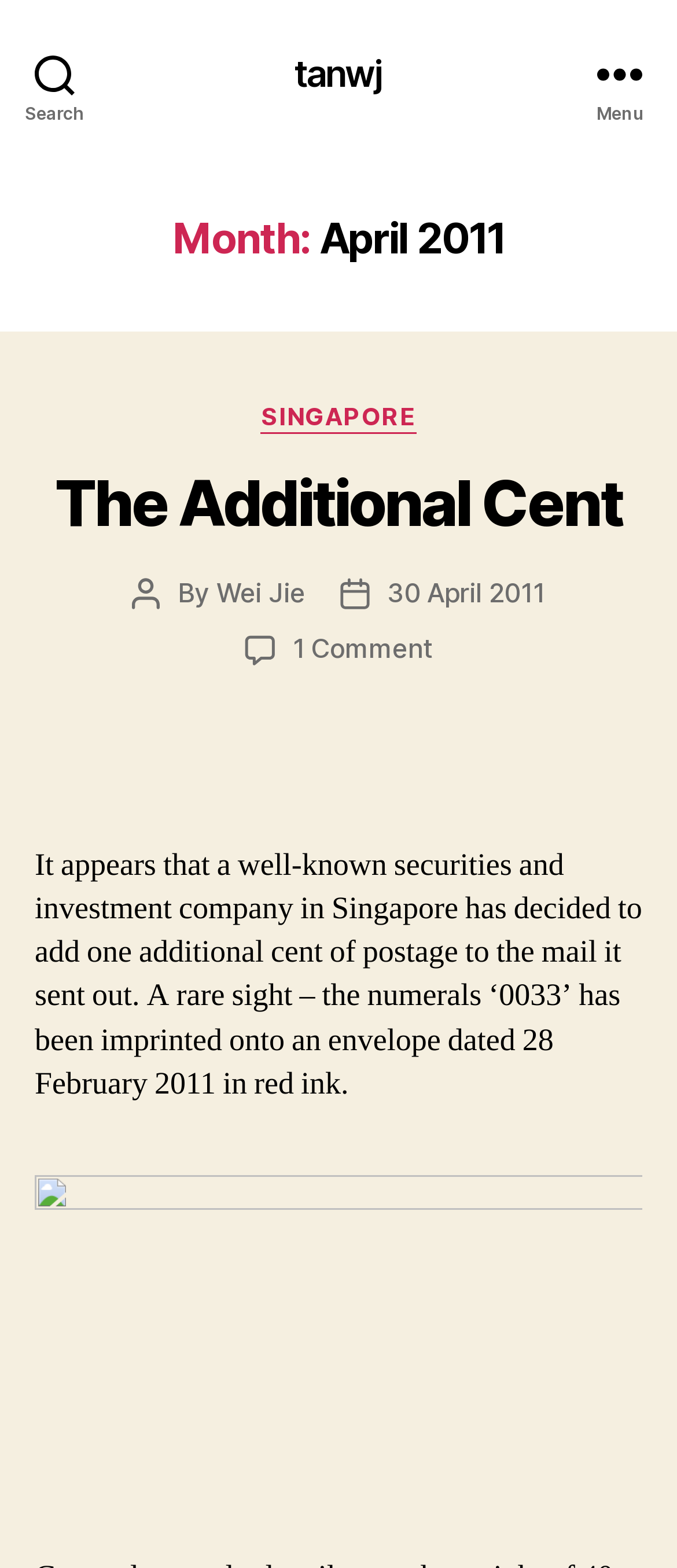Provide a brief response to the question below using a single word or phrase: 
What is the company mentioned in the webpage?

A securities and investment company